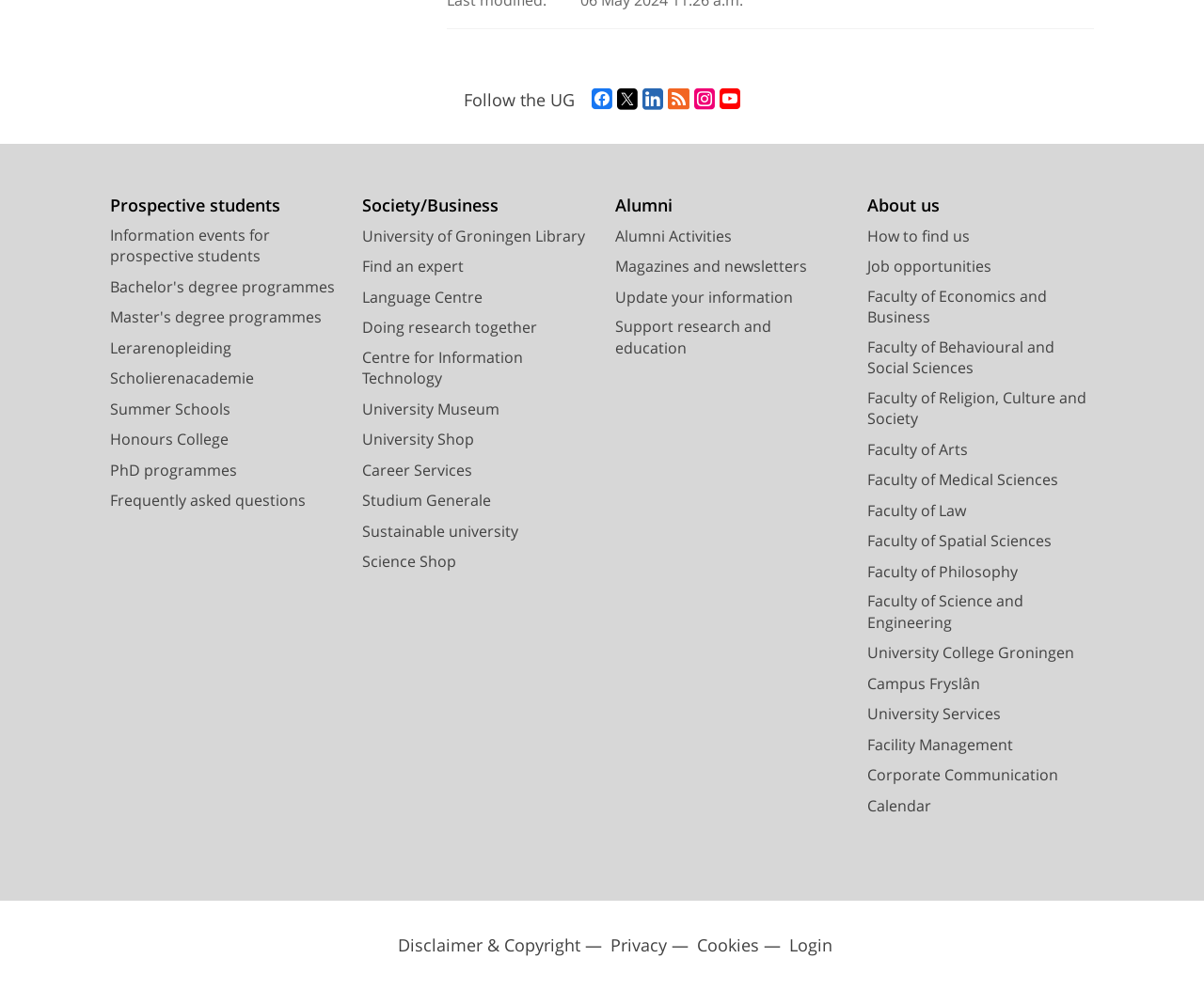What is the name of the university's museum?
Answer the question with a detailed explanation, including all necessary information.

The webpage has a link to the University Museum, which suggests that this is the name of the university's museum where students and visitors can explore exhibits and learn about the university's history and culture.